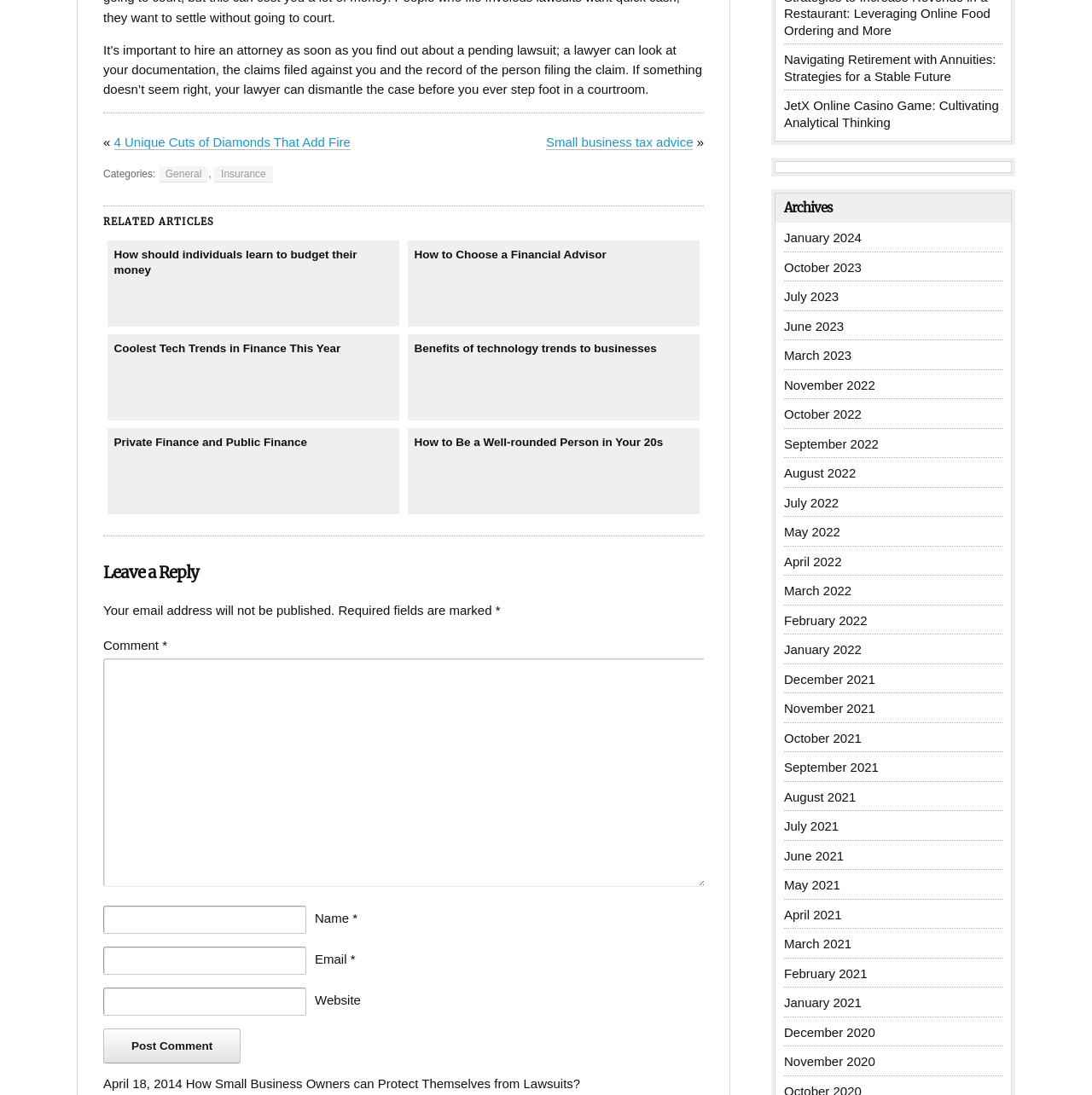Find the bounding box coordinates for the element that must be clicked to complete the instruction: "Click on the 'How should individuals learn to budget their money' link". The coordinates should be four float numbers between 0 and 1, indicated as [left, top, right, bottom].

[0.097, 0.219, 0.367, 0.299]